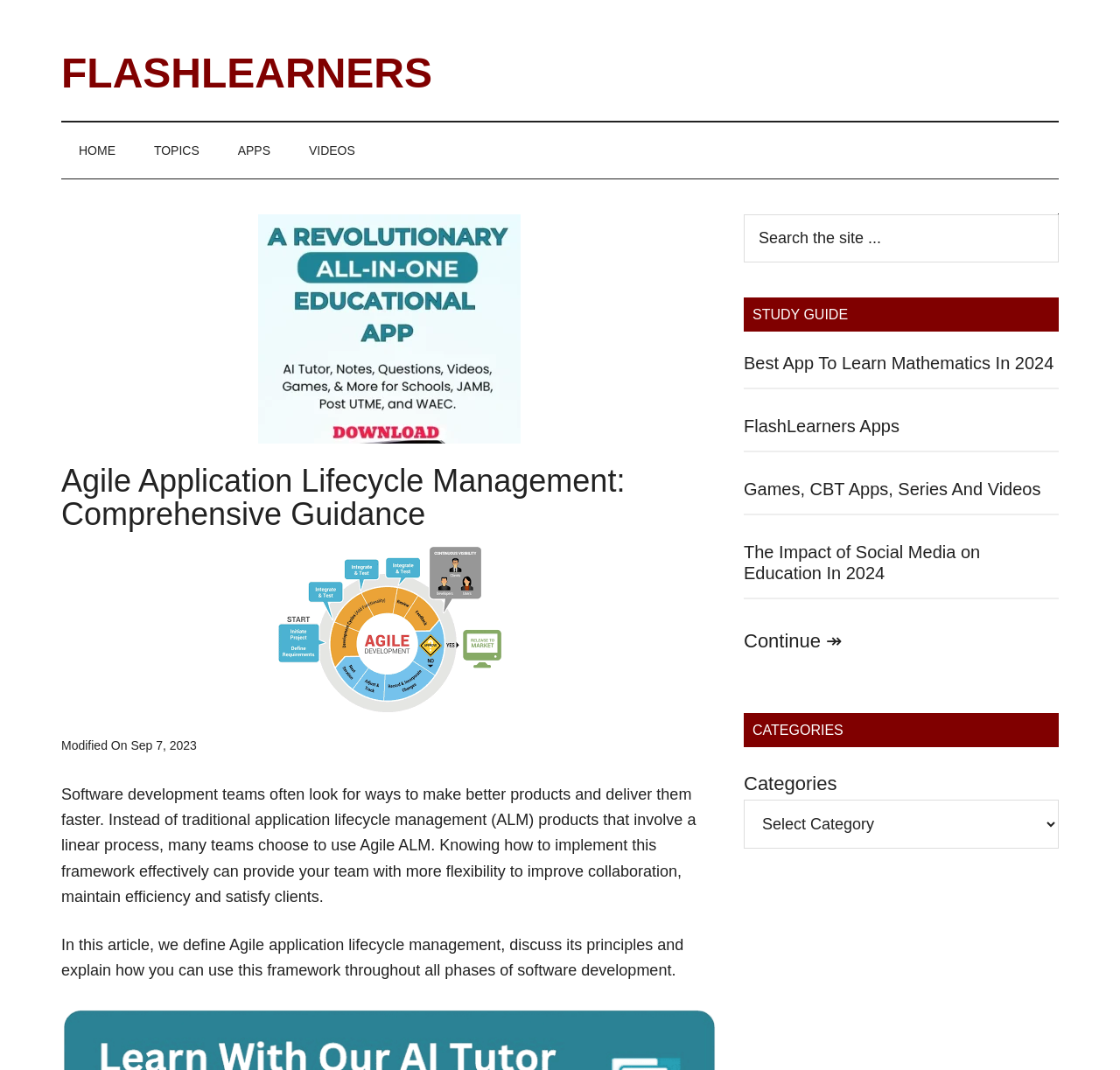Give an in-depth explanation of the webpage layout and content.

The webpage is about Agile Application Lifecycle Management, with a comprehensive guide provided in the article. At the top, there is a navigation bar with links to "HOME", "TOPICS", "APPS", and "VIDEOS". Below the navigation bar, there is a header section with a link to "FLASHLEARNERS" and a search bar on the right side.

The main content of the webpage is divided into two sections. On the left side, there is an article about Agile Application Lifecycle Management, which includes a heading, an image, and two paragraphs of text. The first paragraph explains the benefits of using Agile ALM, while the second paragraph provides an overview of what the article will cover.

On the right side, there is a sidebar with several sections. At the top, there is a search bar with a button to search the site. Below the search bar, there are several article links under the heading "STUDY GUIDE", including "Best App To Learn Mathematics In 2024", "FlashLearners Apps", "Games, CBT Apps, Series And Videos", and "The Impact of Social Media on Education In 2024". Each article link has a heading and a brief description. There is also a "Continue" link at the bottom of the sidebar. Further down, there is a "CATEGORIES" section with a dropdown menu to select categories.

Overall, the webpage provides a comprehensive guide to Agile Application Lifecycle Management, along with related articles and resources on the right sidebar.